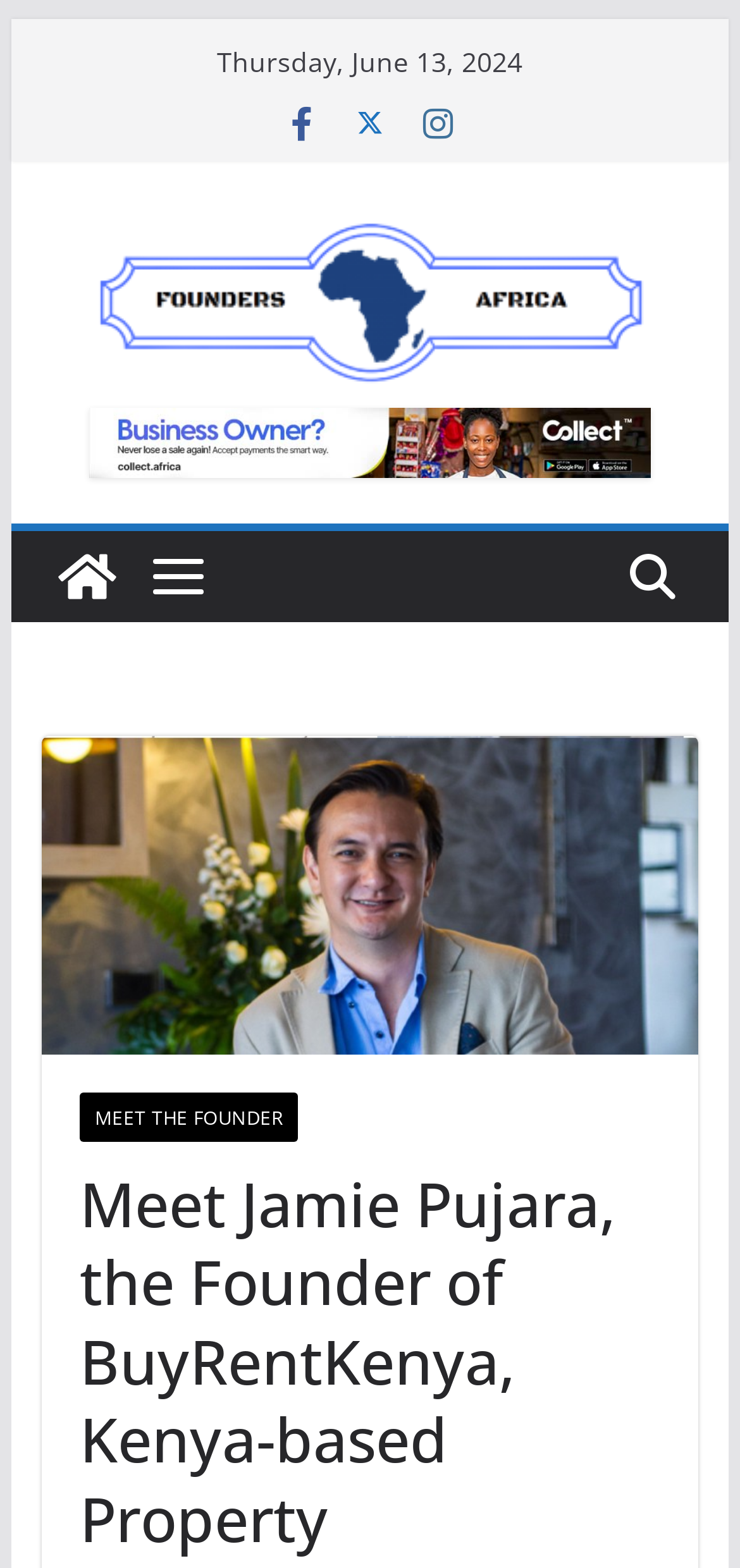Answer in one word or a short phrase: 
What is the title of the section below the founder's image?

MEET THE FOUNDER